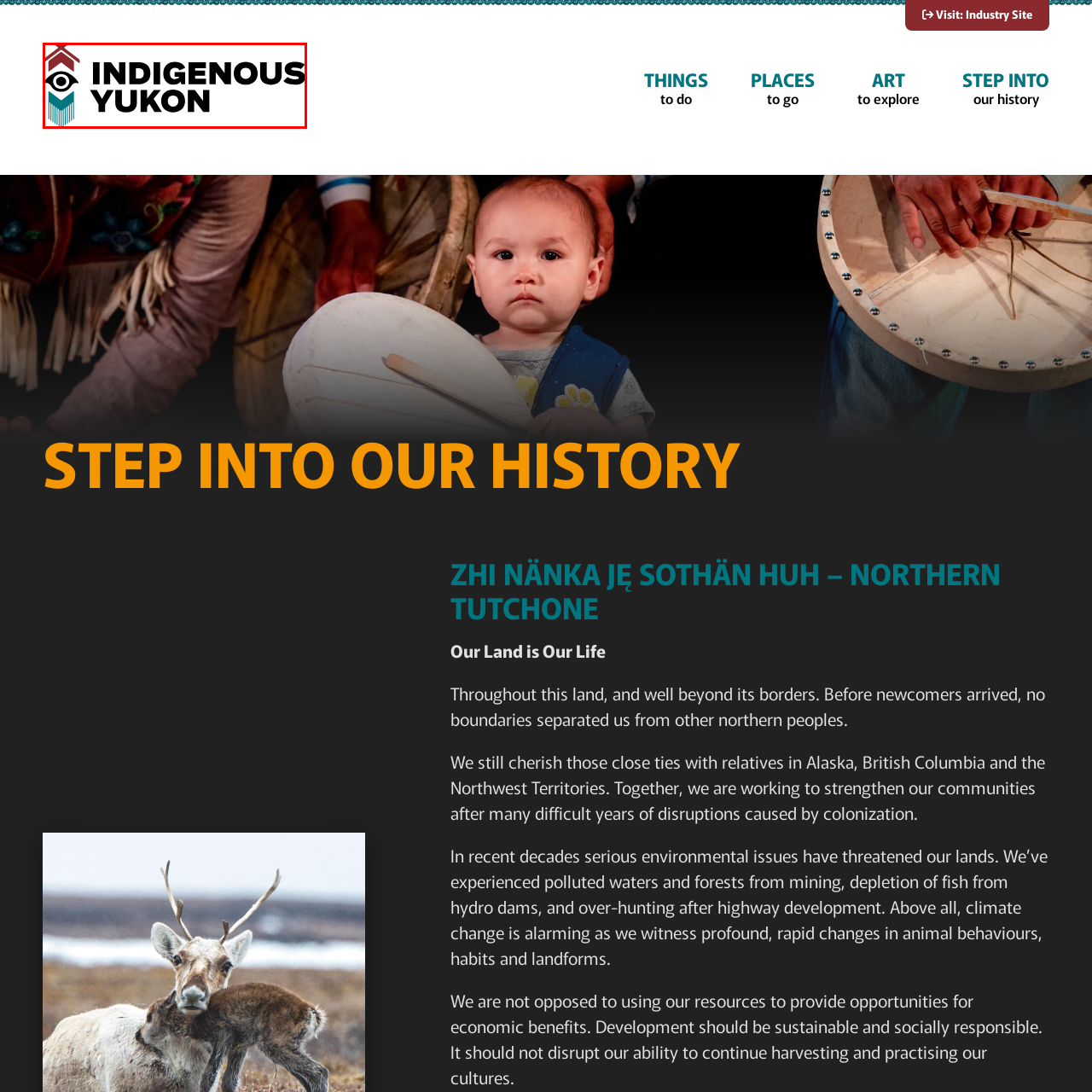Give a comprehensive caption for the image marked by the red rectangle.

The image displays the logo of "Indigenous Yukon," which prominently features the organization's name in bold black letters. The design incorporates symbolic elements that emphasize the region's Indigenous heritage and cultural identity. Above the text, there is an eye motif framed by two stylized shapes that resemble structures or natural elements, and below is a series of vertical lines that suggest connection to community and land. This logo encapsulates the essence of Indigenous Yukon, representing the rich history and cultural significance of the Indigenous peoples in the Yukon region.